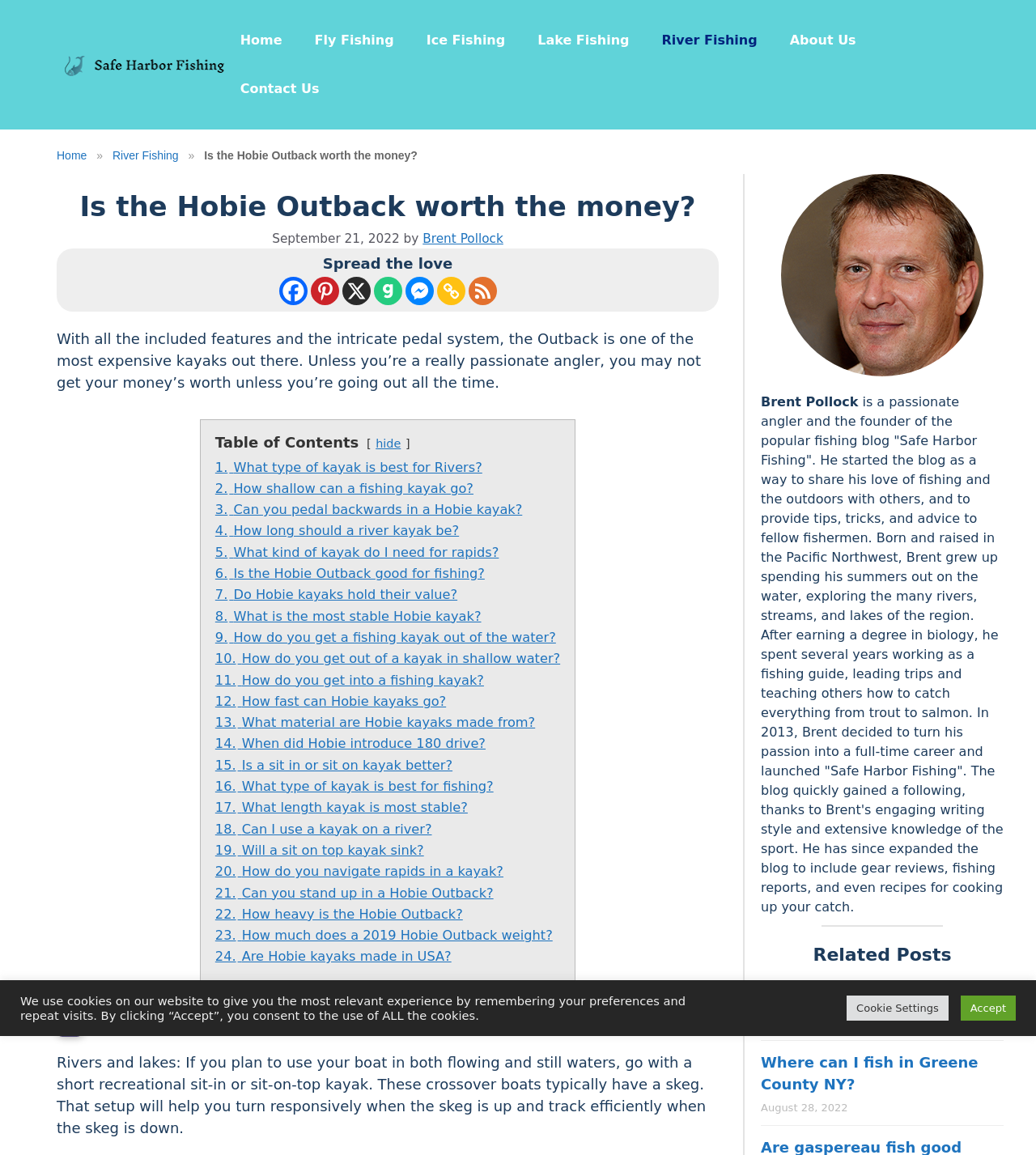Locate and extract the text of the main heading on the webpage.

Is the Hobie Outback worth the money?